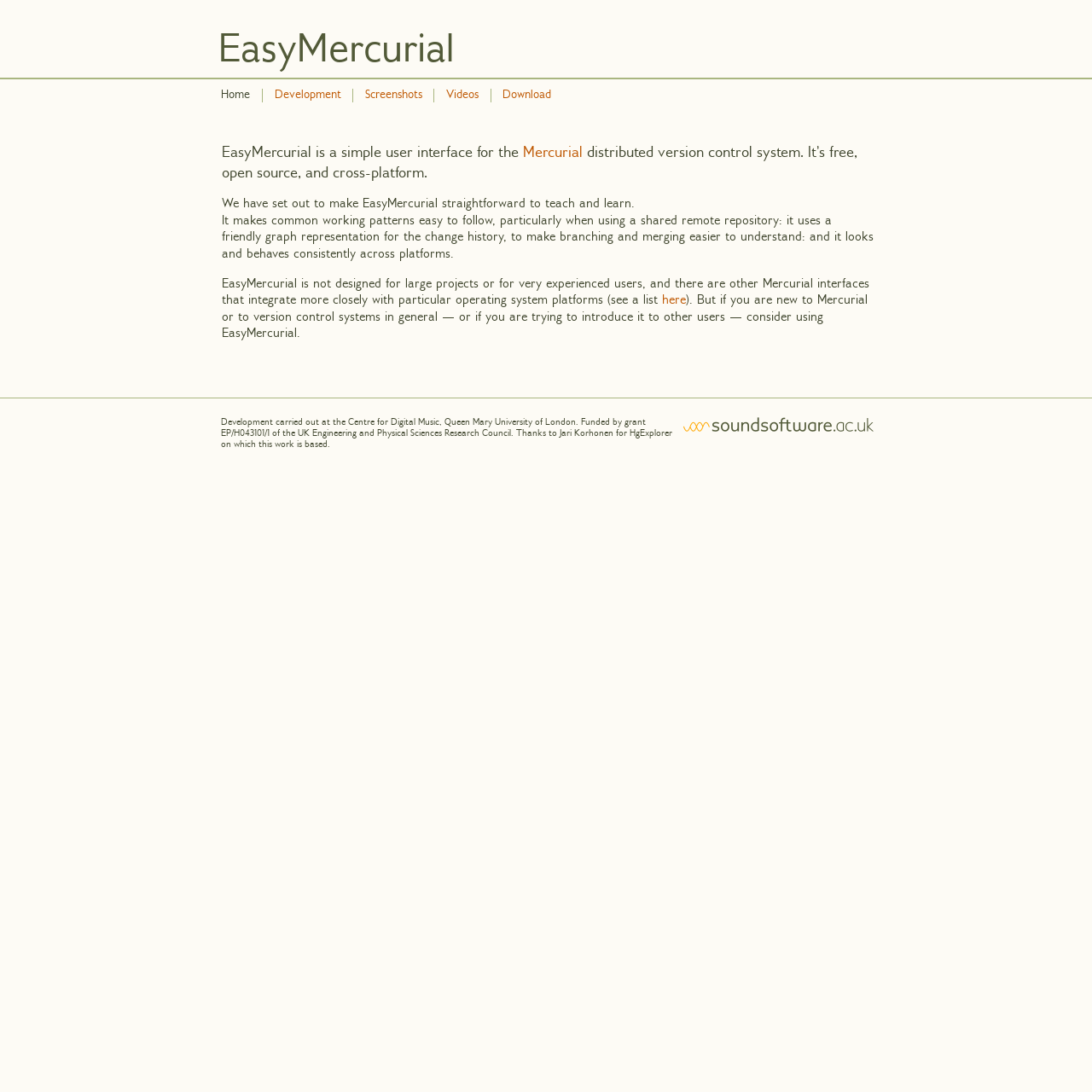Answer the following query concisely with a single word or phrase:
Where was the development carried out?

Centre for Digital Music, Queen Mary University of London